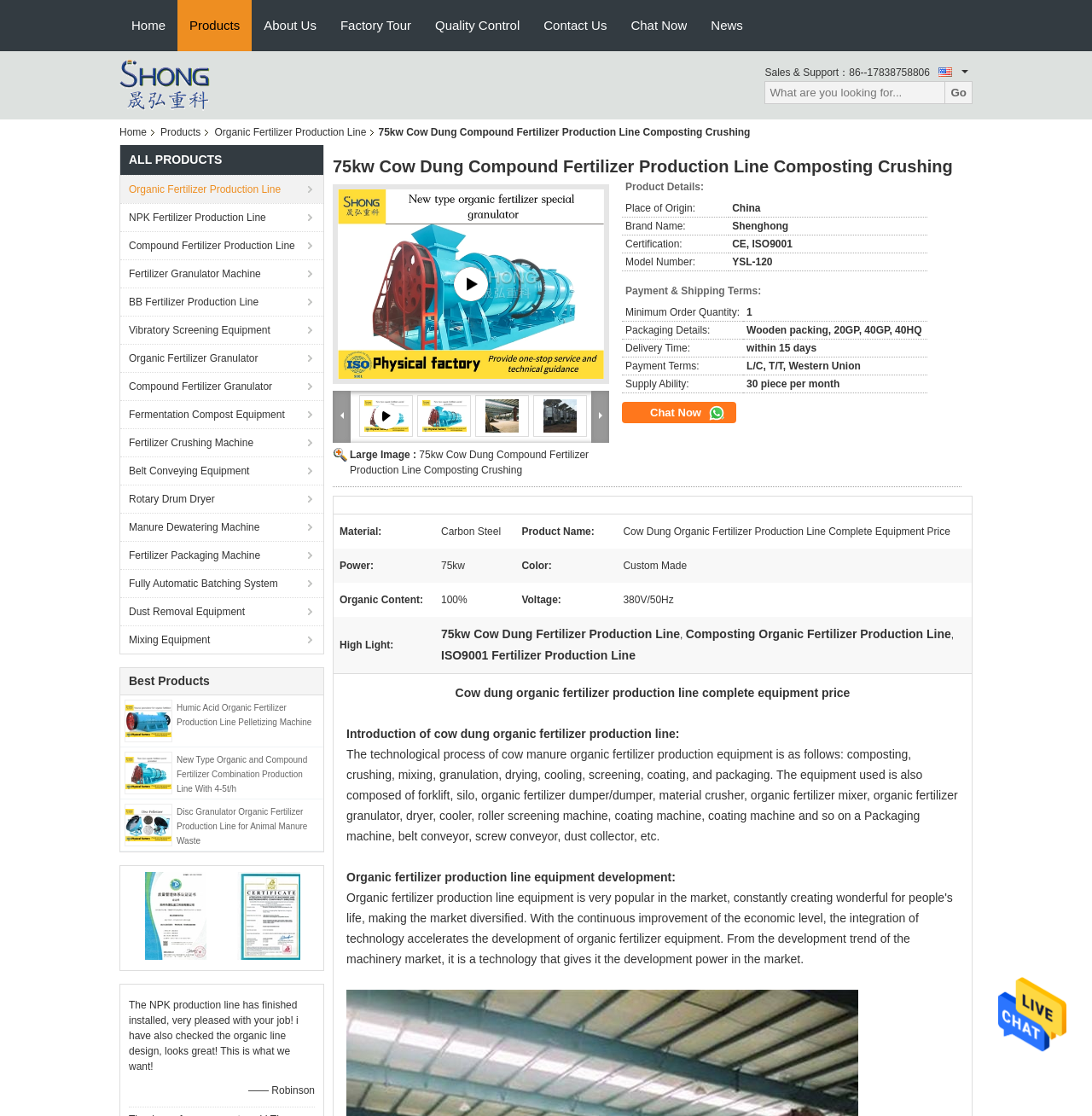Please find the bounding box coordinates of the element that needs to be clicked to perform the following instruction: "Explore Coronavirus (Covid-19) Statistics". The bounding box coordinates should be four float numbers between 0 and 1, represented as [left, top, right, bottom].

None